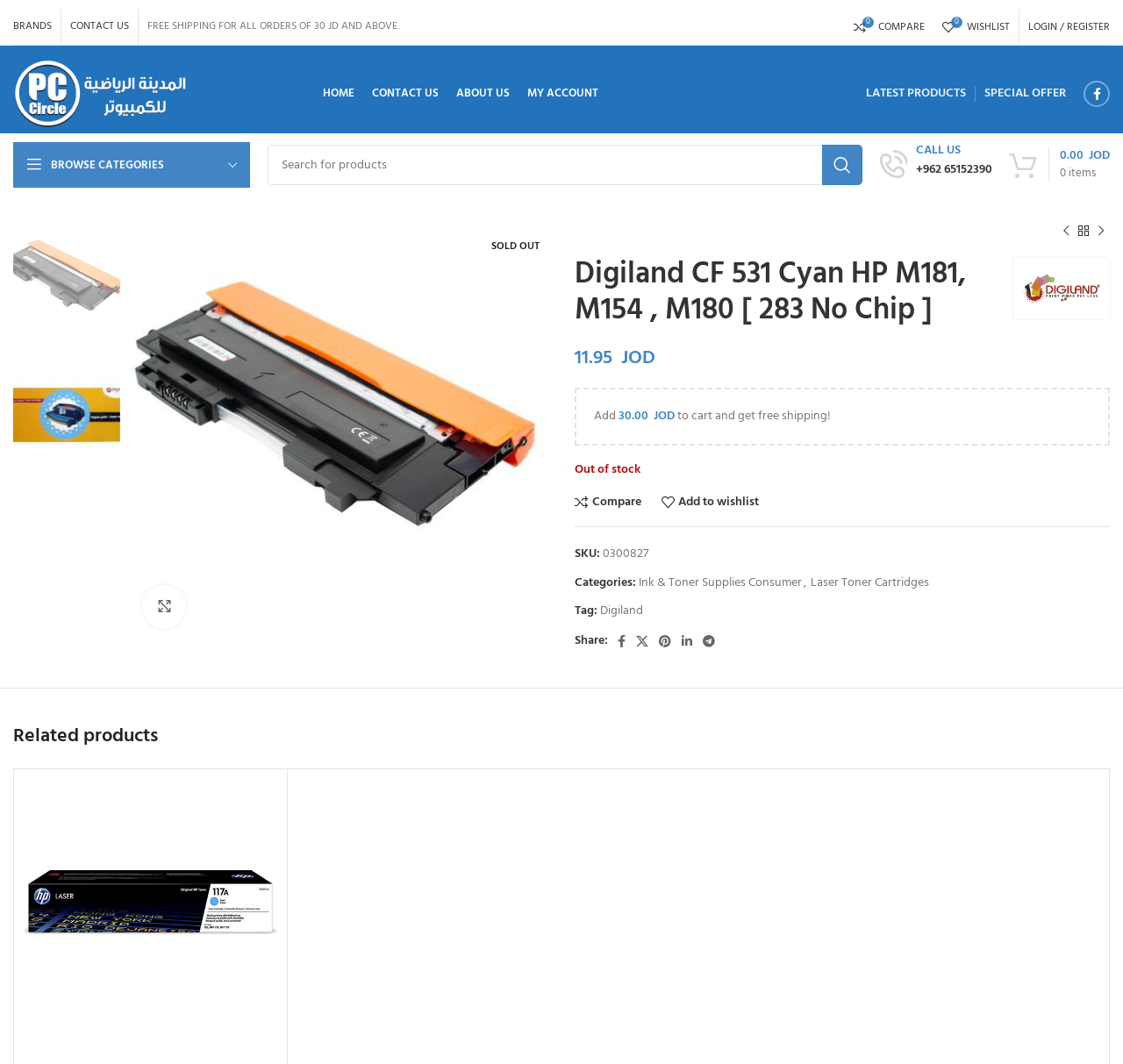Generate the title text from the webpage.

Digiland CF 531 Cyan HP M181, M154 , M180 [ 283 No Chip ]